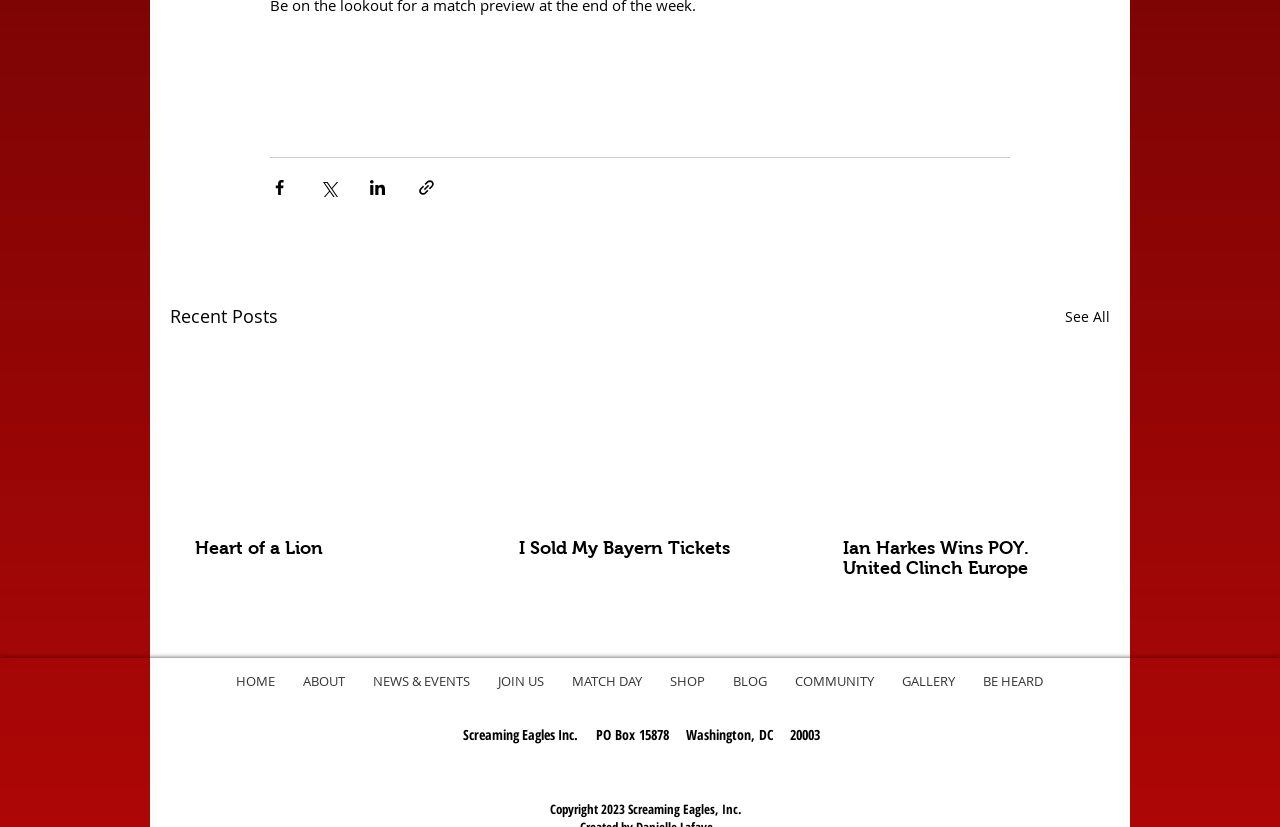Determine the coordinates of the bounding box that should be clicked to complete the instruction: "Go to the home page". The coordinates should be represented by four float numbers between 0 and 1: [left, top, right, bottom].

[0.173, 0.795, 0.226, 0.851]